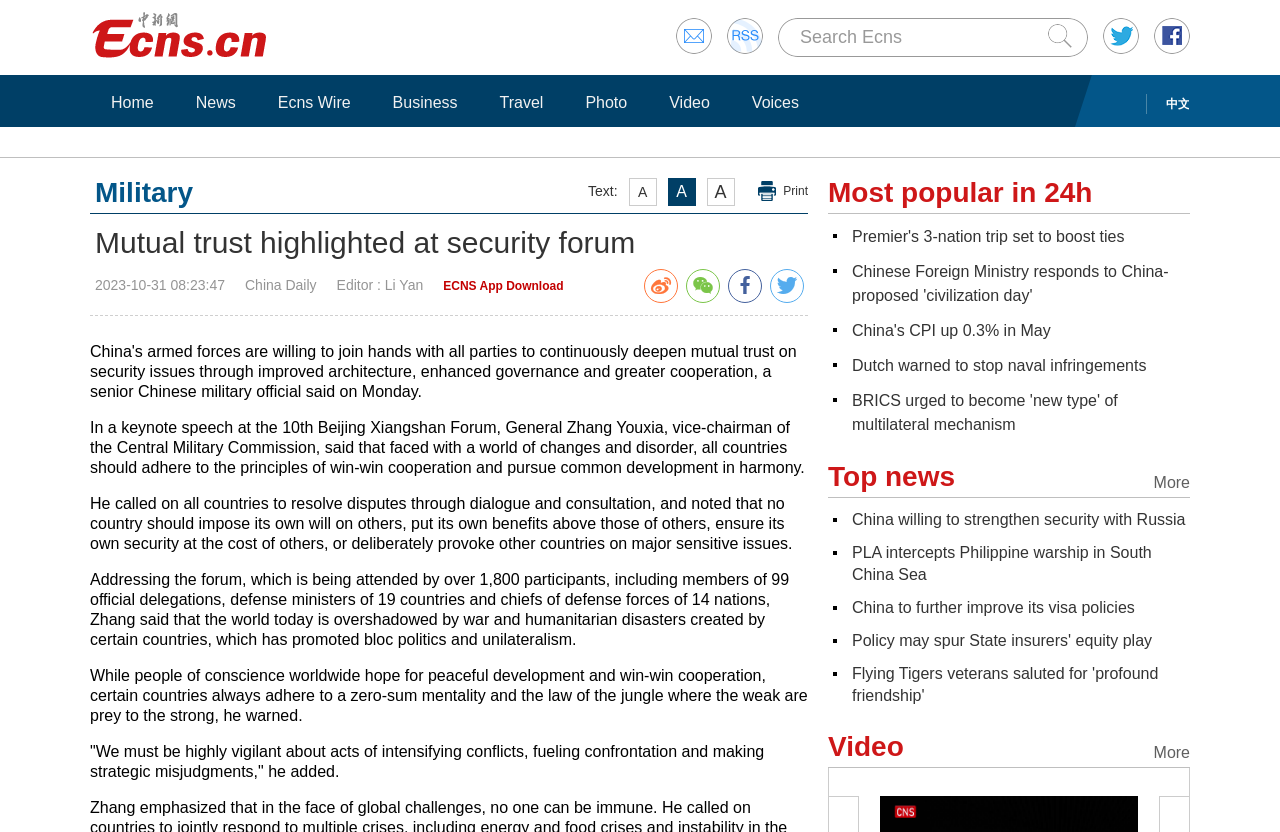Provide the bounding box coordinates of the section that needs to be clicked to accomplish the following instruction: "View more top news."

[0.901, 0.555, 0.93, 0.599]